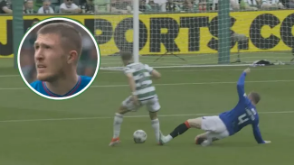What is the player's expression?
Deliver a detailed and extensive answer to the question.

The caption highlights the player's 'determined expression', which is framed in an inset circle on the left, capturing the focus and pressure of the situation.